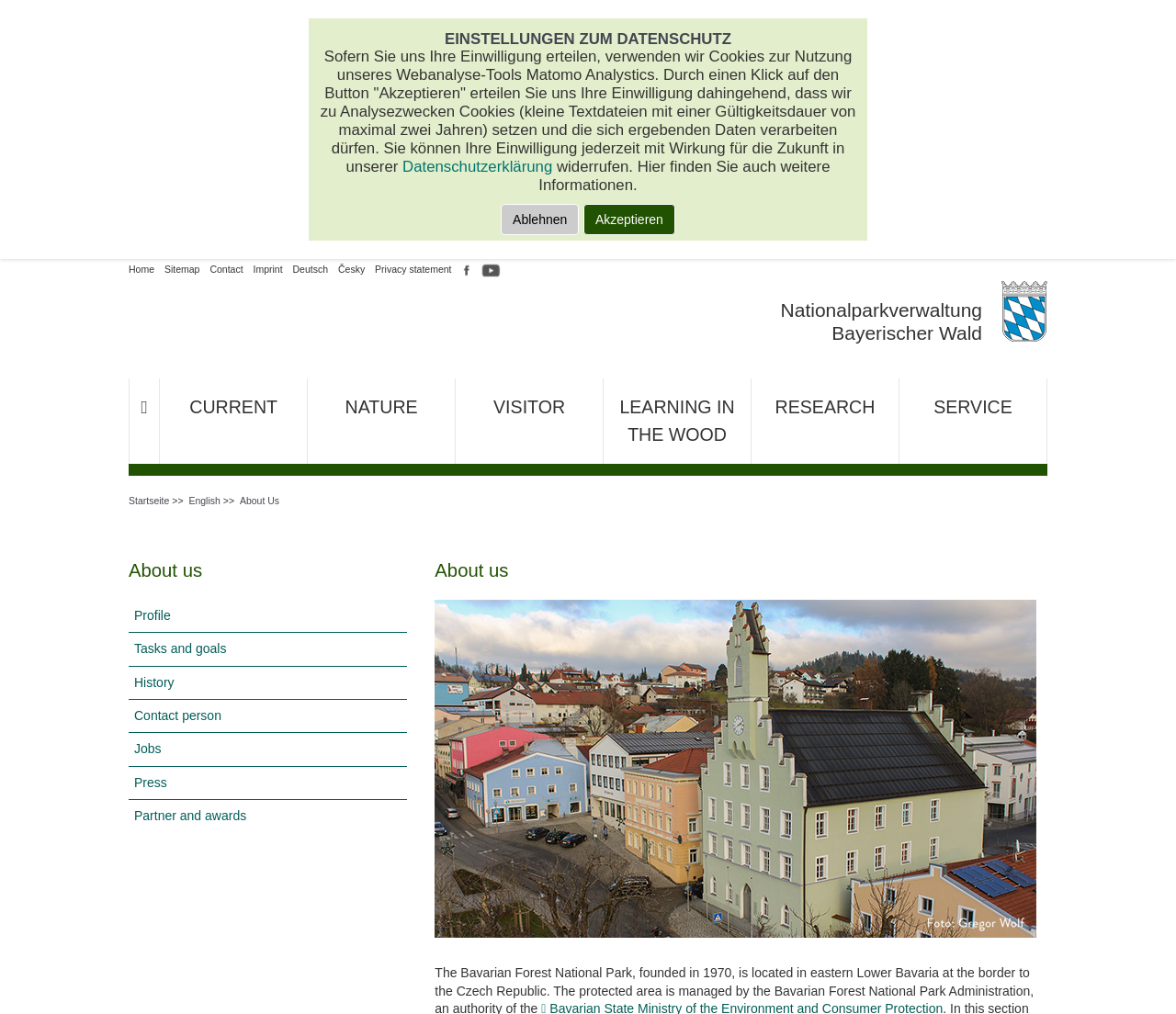What is the purpose of the buttons 'Ablehnen' and 'Akzeptieren'?
Ensure your answer is thorough and detailed.

The buttons 'Ablehnen' and 'Akzeptieren' are located near the text that explains the use of cookies for web analysis, implying that they are used to accept or decline the use of cookies.